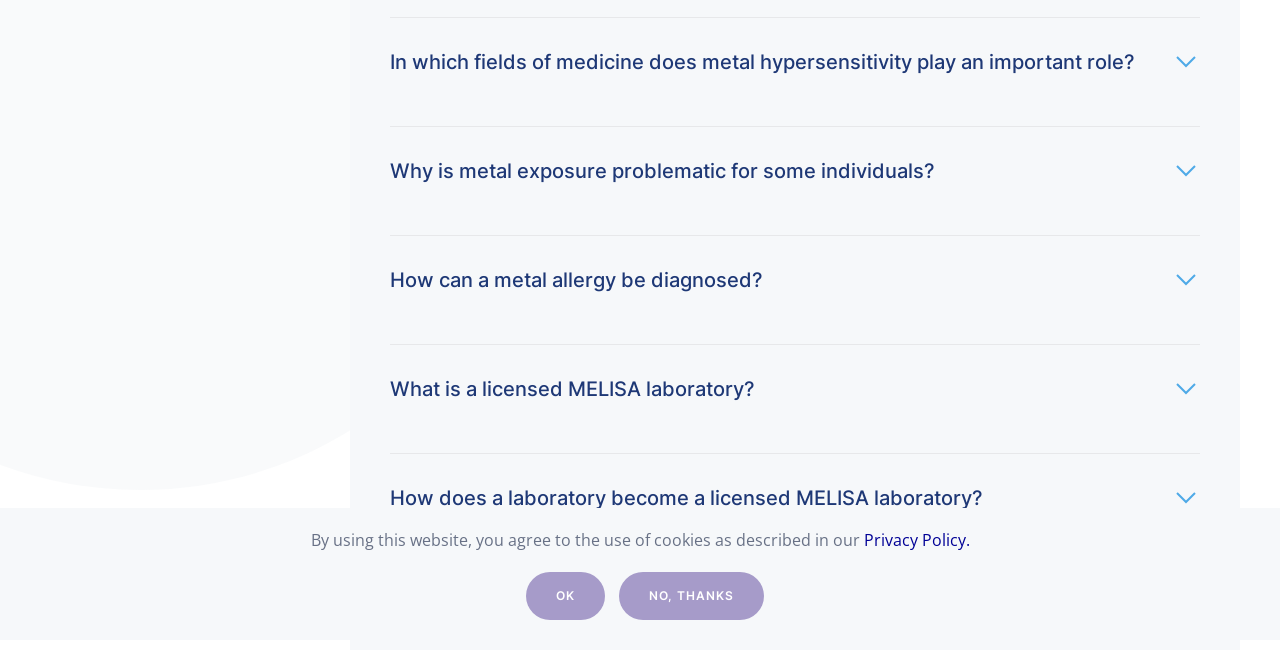Find the bounding box coordinates corresponding to the UI element with the description: "No, Thanks". The coordinates should be formatted as [left, top, right, bottom], with values as floats between 0 and 1.

[0.484, 0.88, 0.597, 0.954]